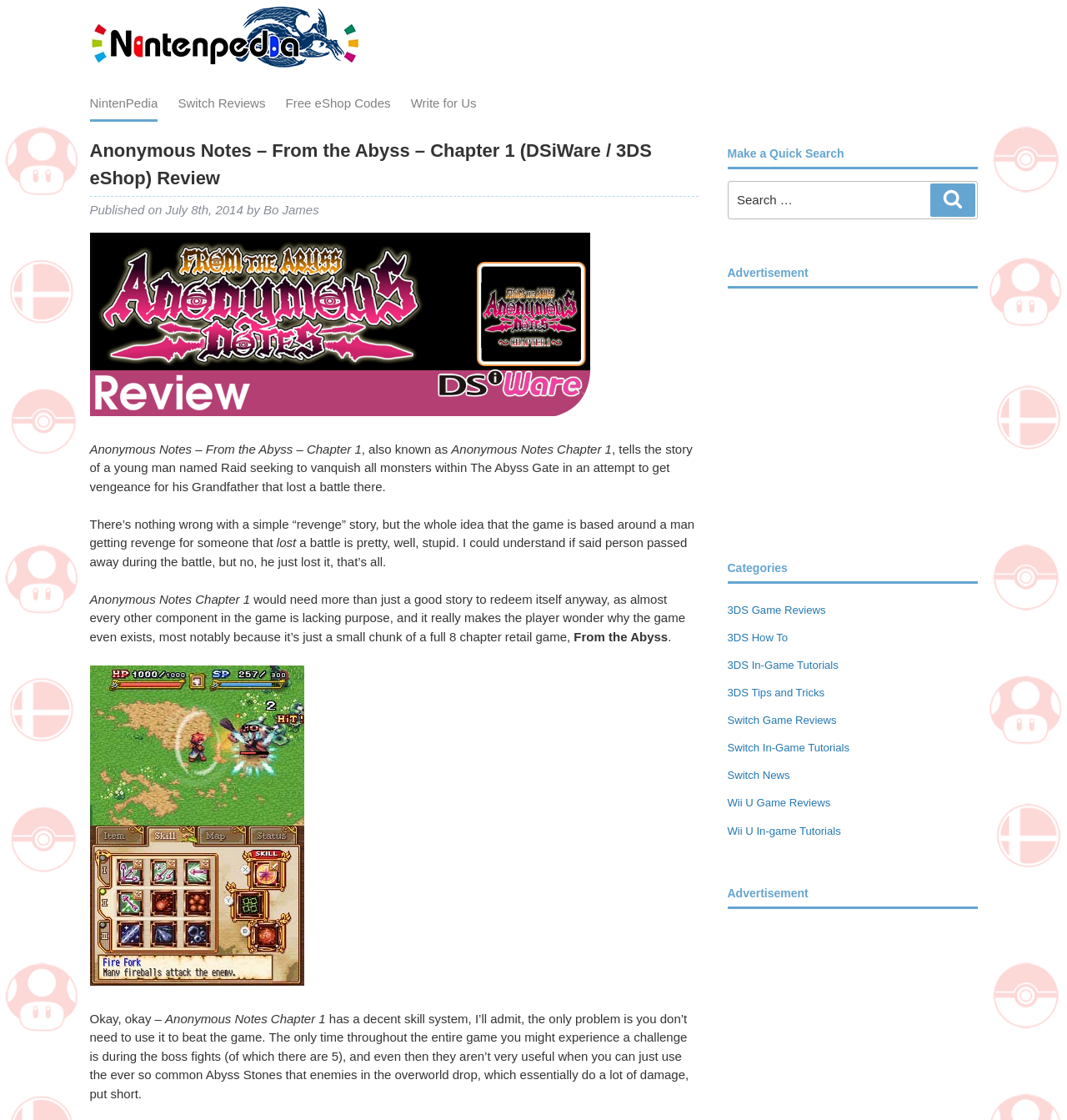Could you find the bounding box coordinates of the clickable area to complete this instruction: "Search for something"?

[0.682, 0.162, 0.916, 0.195]